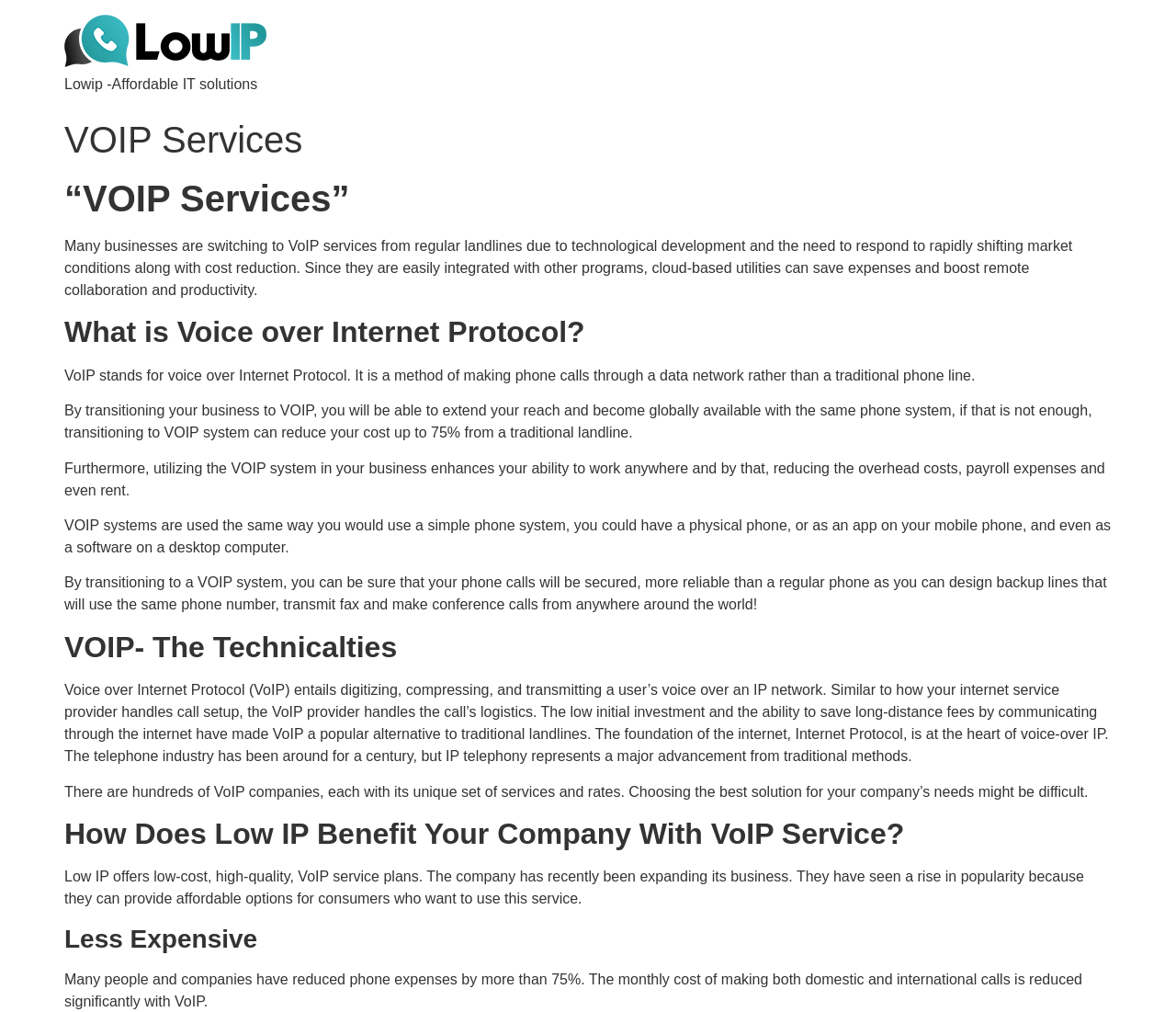Find the bounding box of the element with the following description: "alt="Lowip Logo"". The coordinates must be four float numbers between 0 and 1, formatted as [left, top, right, bottom].

[0.055, 0.015, 0.227, 0.073]